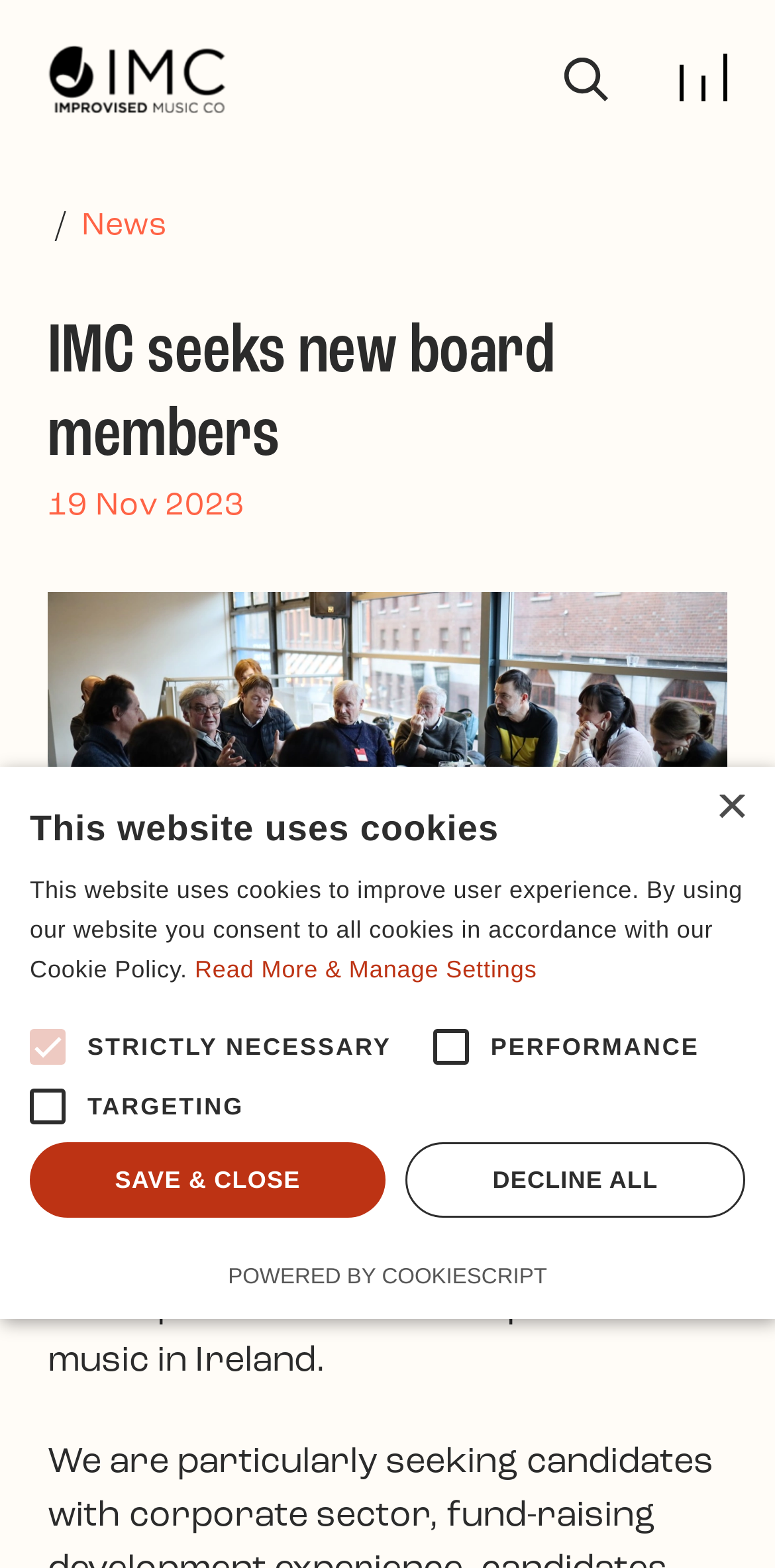Provide a one-word or one-phrase answer to the question:
What is the purpose of the button 'Toggle navigation'?

To control mobile menu